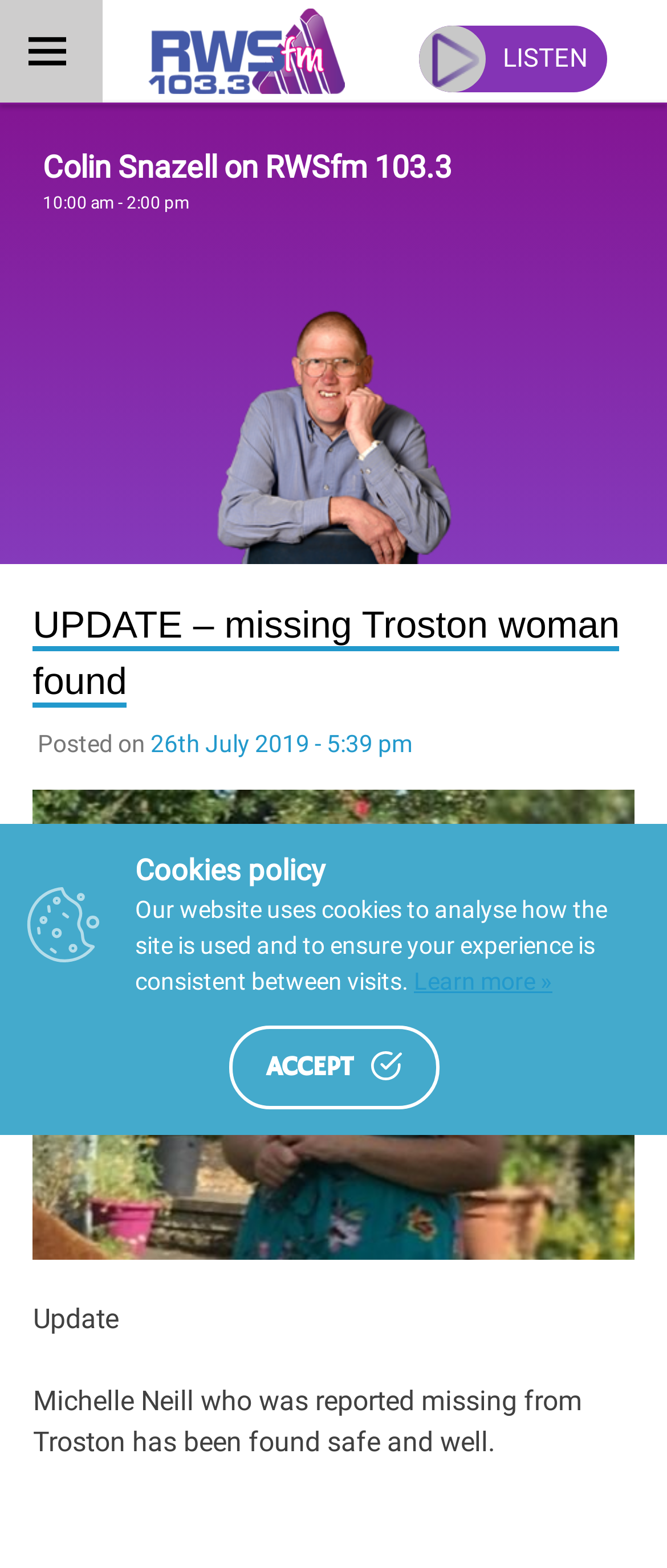Identify the bounding box of the UI component described as: "Learn more »".

[0.621, 0.617, 0.828, 0.634]